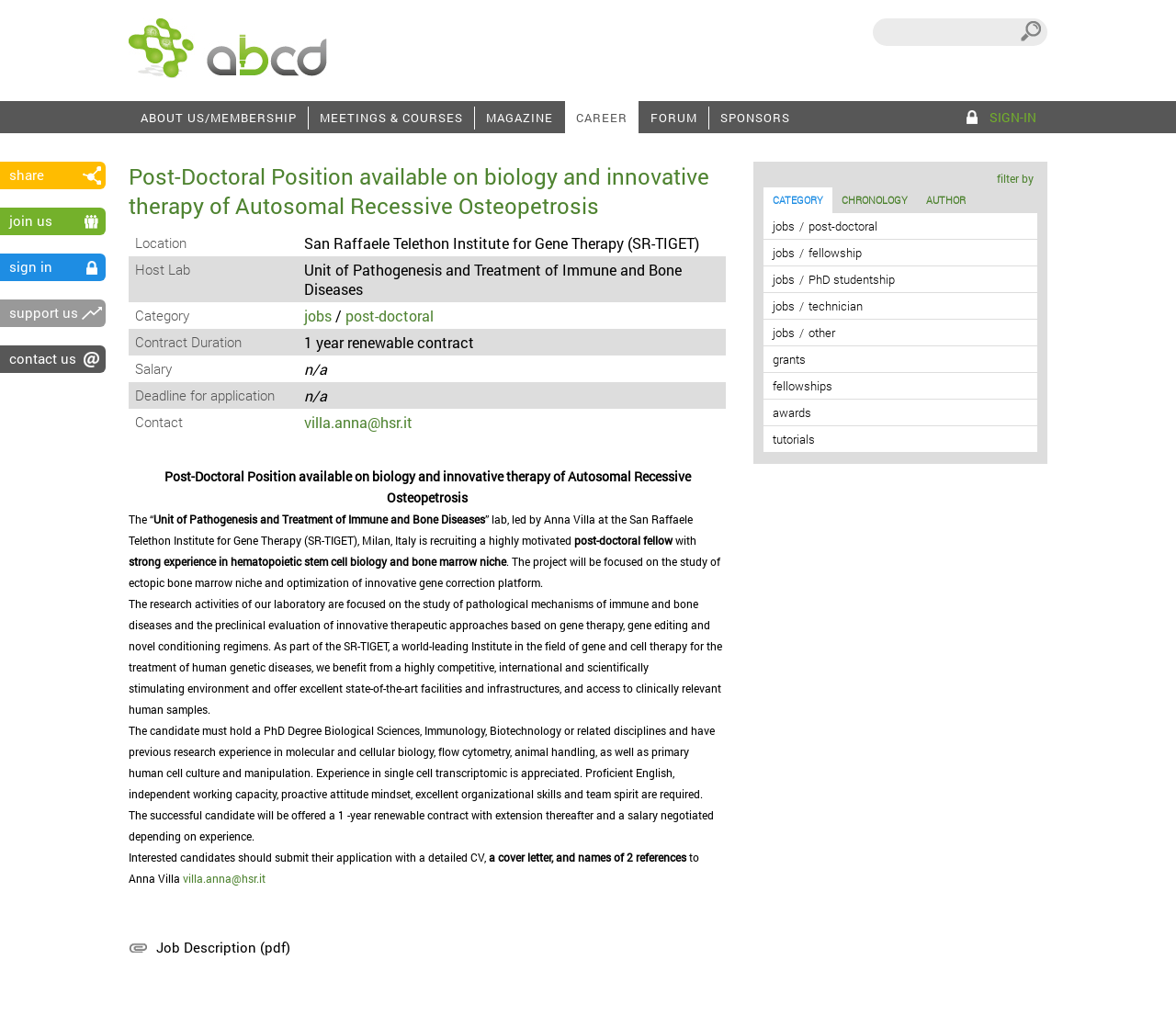Create a detailed summary of all the visual and textual information on the webpage.

This webpage is about a post-doctoral position available at the San Raffaele Telethon Institute for Gene Therapy (SR-TIGET) in Milan, Italy. The position is focused on biology and innovative therapy of Autosomal Recessive Osteopetrosis. 

At the top of the page, there are several links to different sections of the website, including "ABOUT US/MEMBERSHIP", "MEETINGS & COURSES", "MAGAZINE", "CAREER", "FORUM", and "SPONSORS". On the top right, there is a "sign-in" button. 

Below the top navigation bar, there are three links on the left side: "join us", "sign in", and "support us". On the right side, there is a search box and a link to "contact us". 

The main content of the page is divided into several sections. The first section displays the job title, location, and host lab. The second section provides details about the job, including the category, contract duration, salary, and deadline for application. 

The third section is a lengthy description of the job, including the research activities of the laboratory, the required skills and qualifications, and the benefits of working at SR-TIGET. 

The fourth section provides instructions on how to apply for the job, including submitting a detailed CV, a cover letter, and names of two references. 

At the bottom of the page, there are several links to related job categories, including "jobs", "post-doctoral", "fellowship", "PhD studentship", "technician", and "other". There are also links to "grants", "fellowships", "awards", and "tutorials".